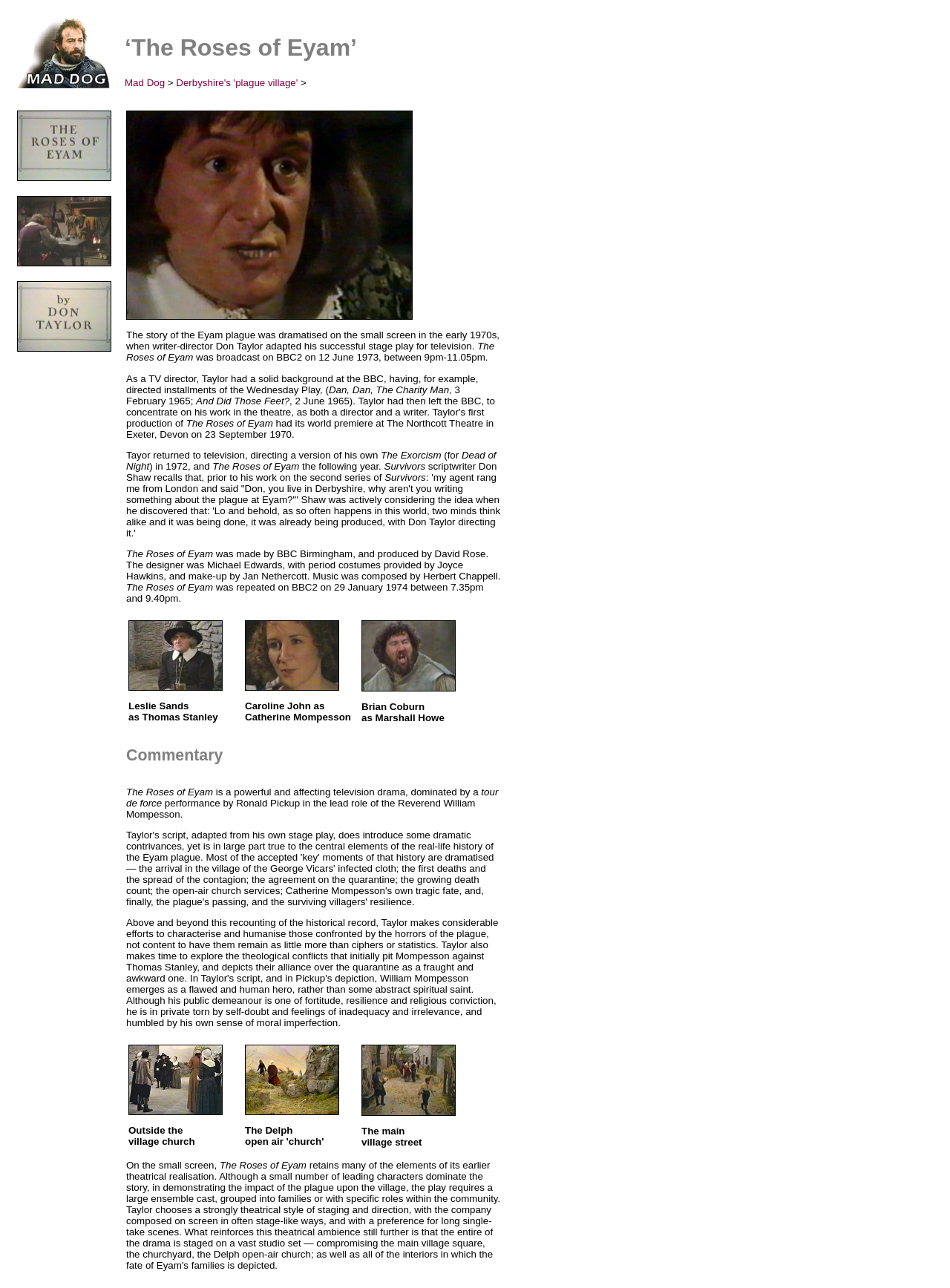Identify the bounding box for the described UI element. Provide the coordinates in (top-left x, top-left y, bottom-right x, bottom-right y) format with values ranging from 0 to 1: Derbyshire's 'plague village'

[0.185, 0.06, 0.313, 0.069]